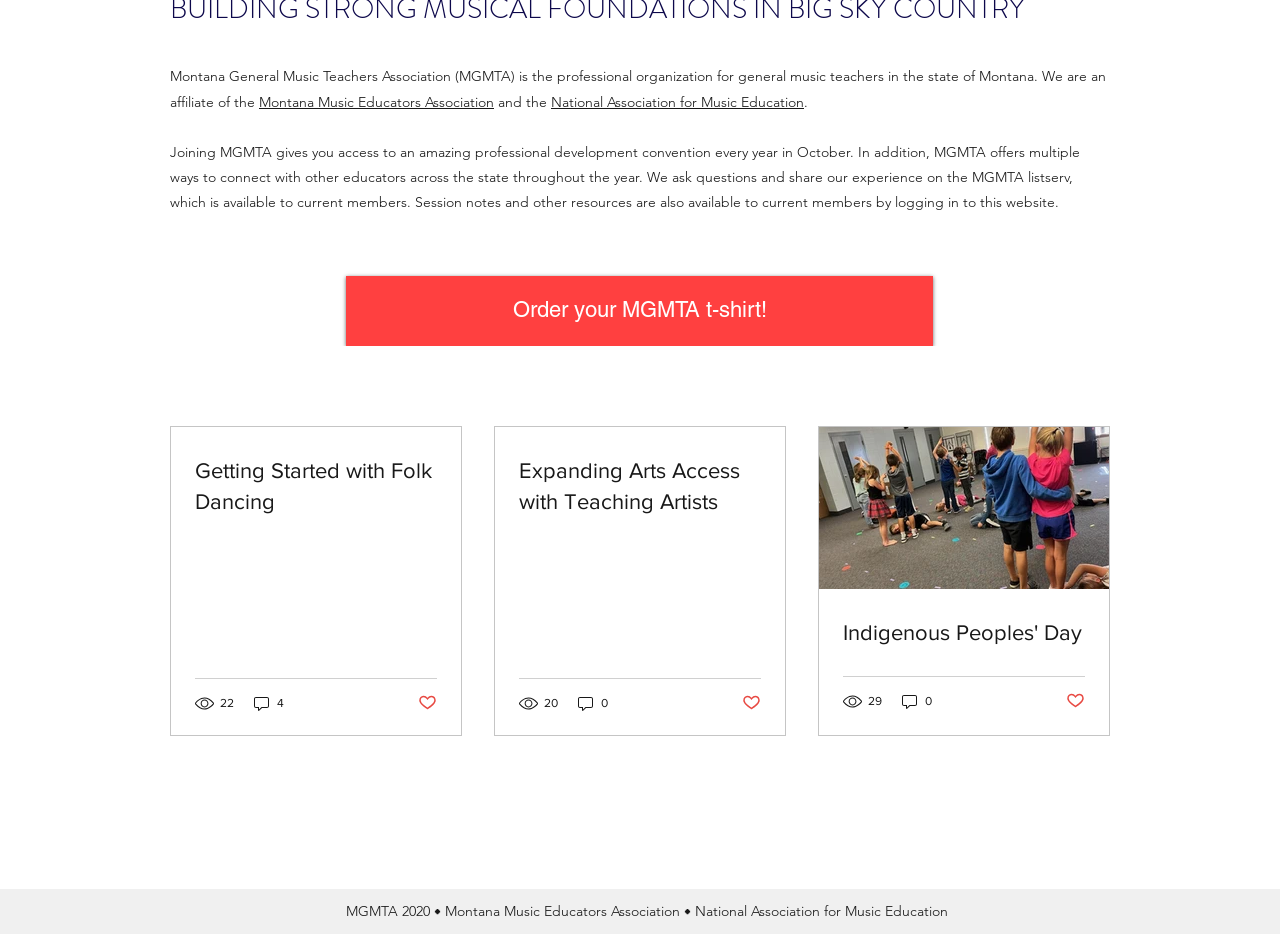Bounding box coordinates must be specified in the format (top-left x, top-left y, bottom-right x, bottom-right y). All values should be floating point numbers between 0 and 1. What are the bounding box coordinates of the UI element described as: 0

[0.45, 0.741, 0.477, 0.761]